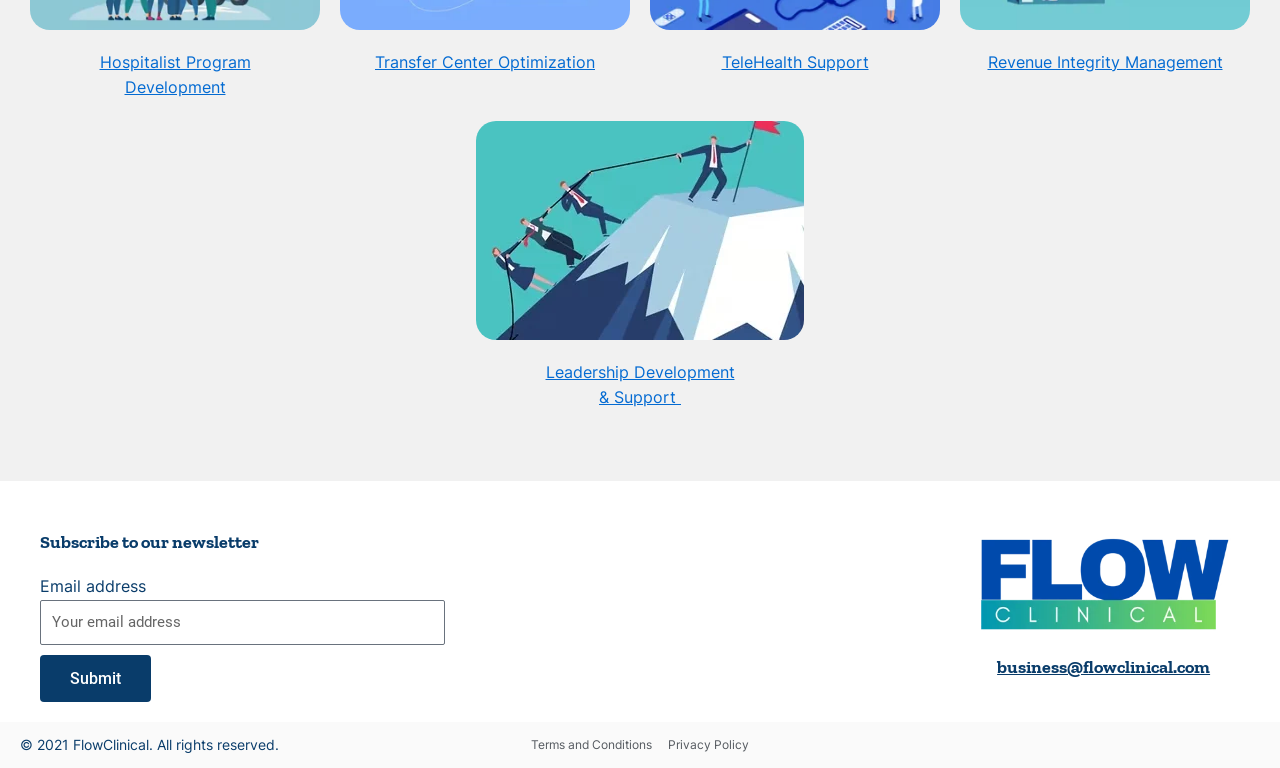Using the provided element description: "Privacy Policy", identify the bounding box coordinates. The coordinates should be four floats between 0 and 1 in the order [left, top, right, bottom].

[0.522, 0.953, 0.585, 0.986]